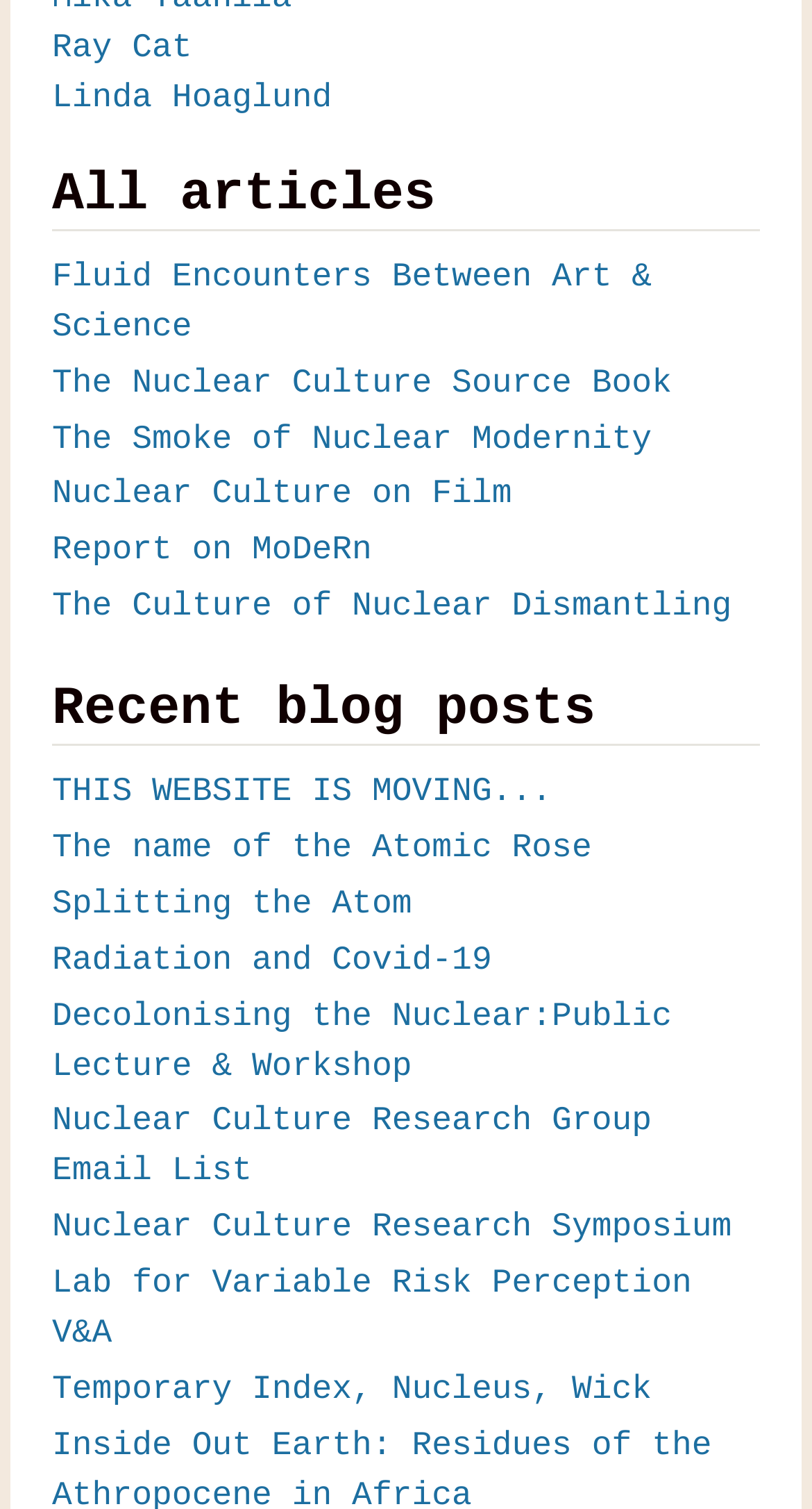Determine the bounding box coordinates of the clickable element to complete this instruction: "Read about Ulises Carrión's life". Provide the coordinates in the format of four float numbers between 0 and 1, [left, top, right, bottom].

None